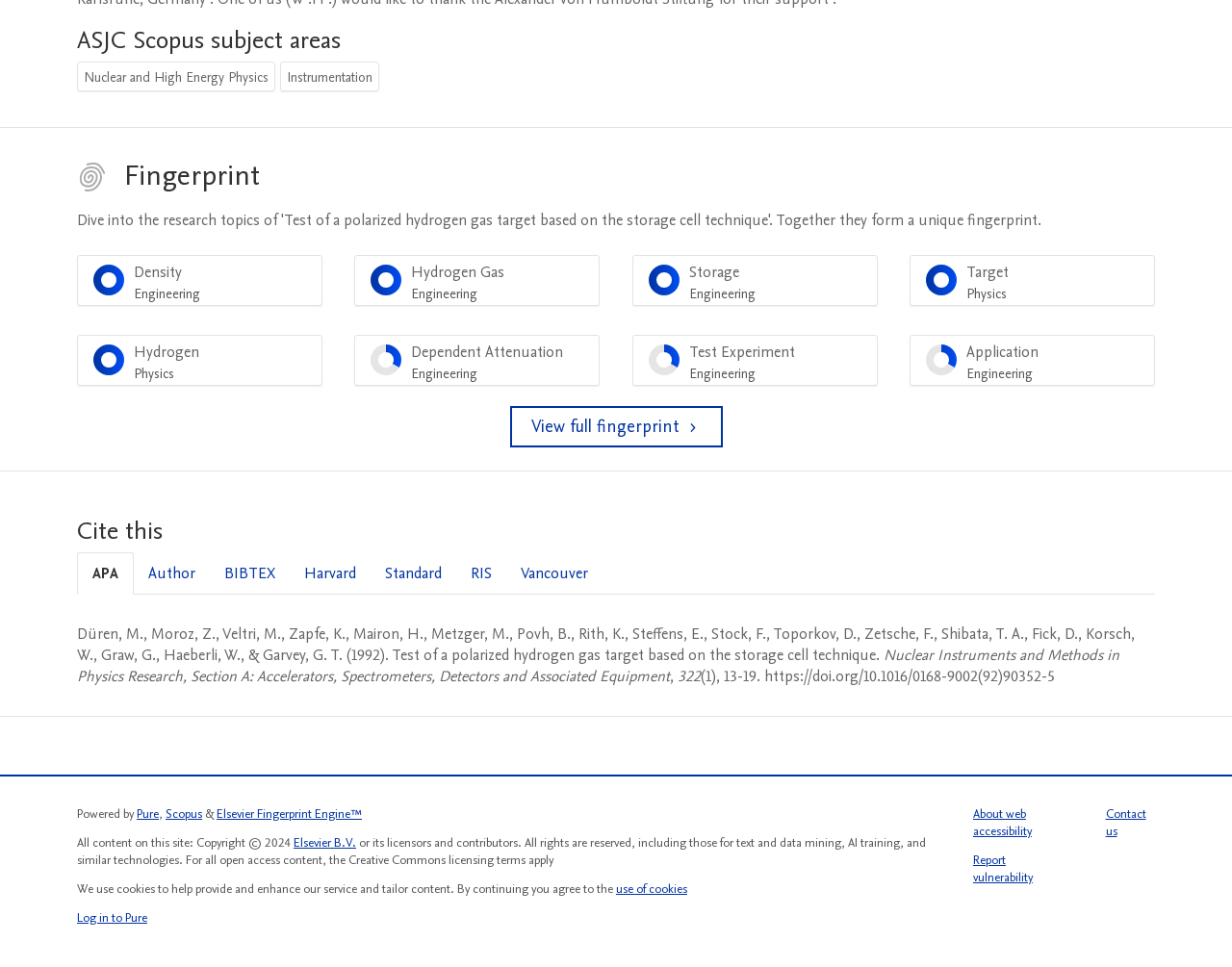Pinpoint the bounding box coordinates for the area that should be clicked to perform the following instruction: "Select Hydrogen Gas Engineering 100%".

[0.288, 0.264, 0.487, 0.317]